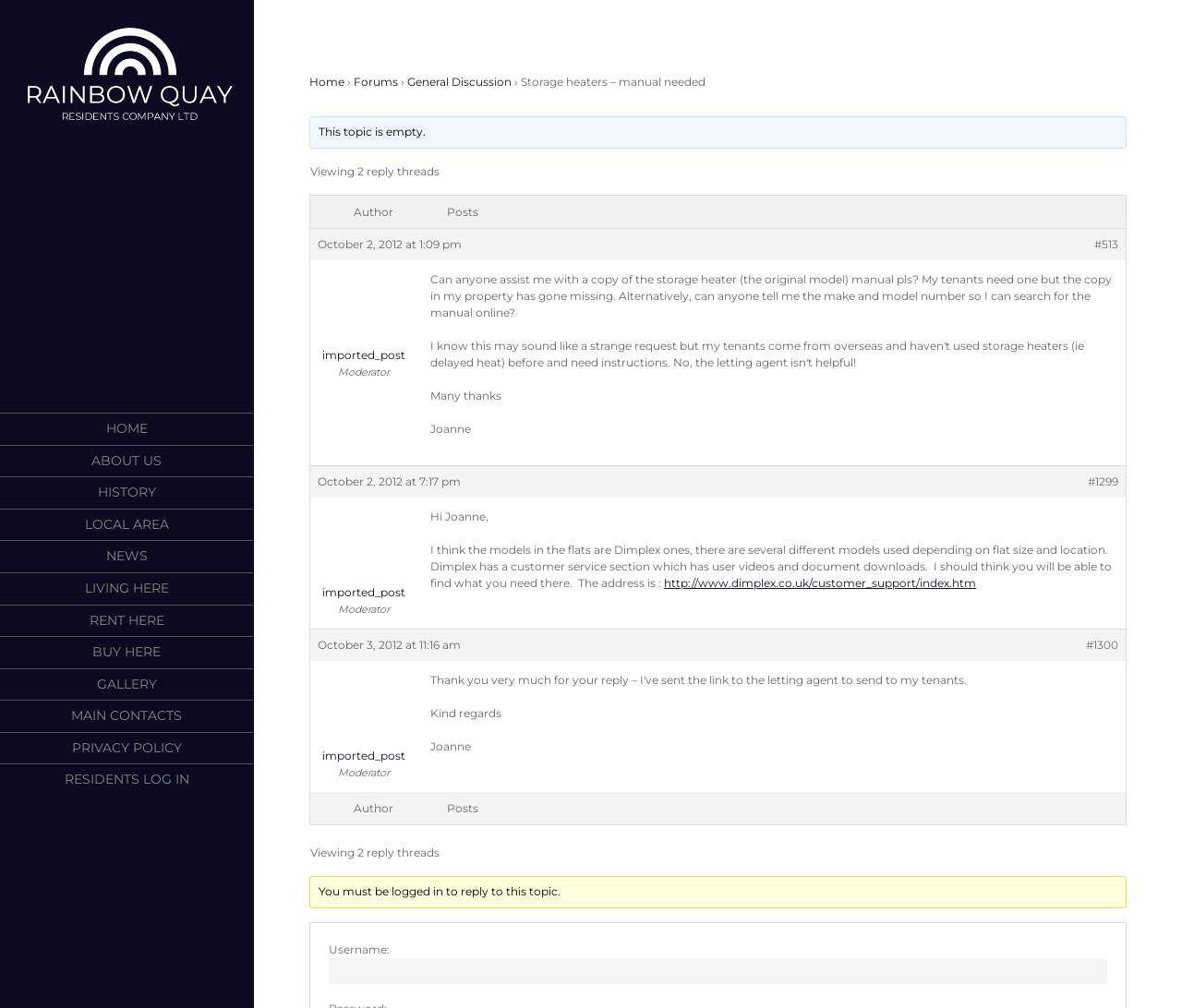What is the make of the storage heaters in the flats?
Refer to the image and respond with a one-word or short-phrase answer.

Dimplex